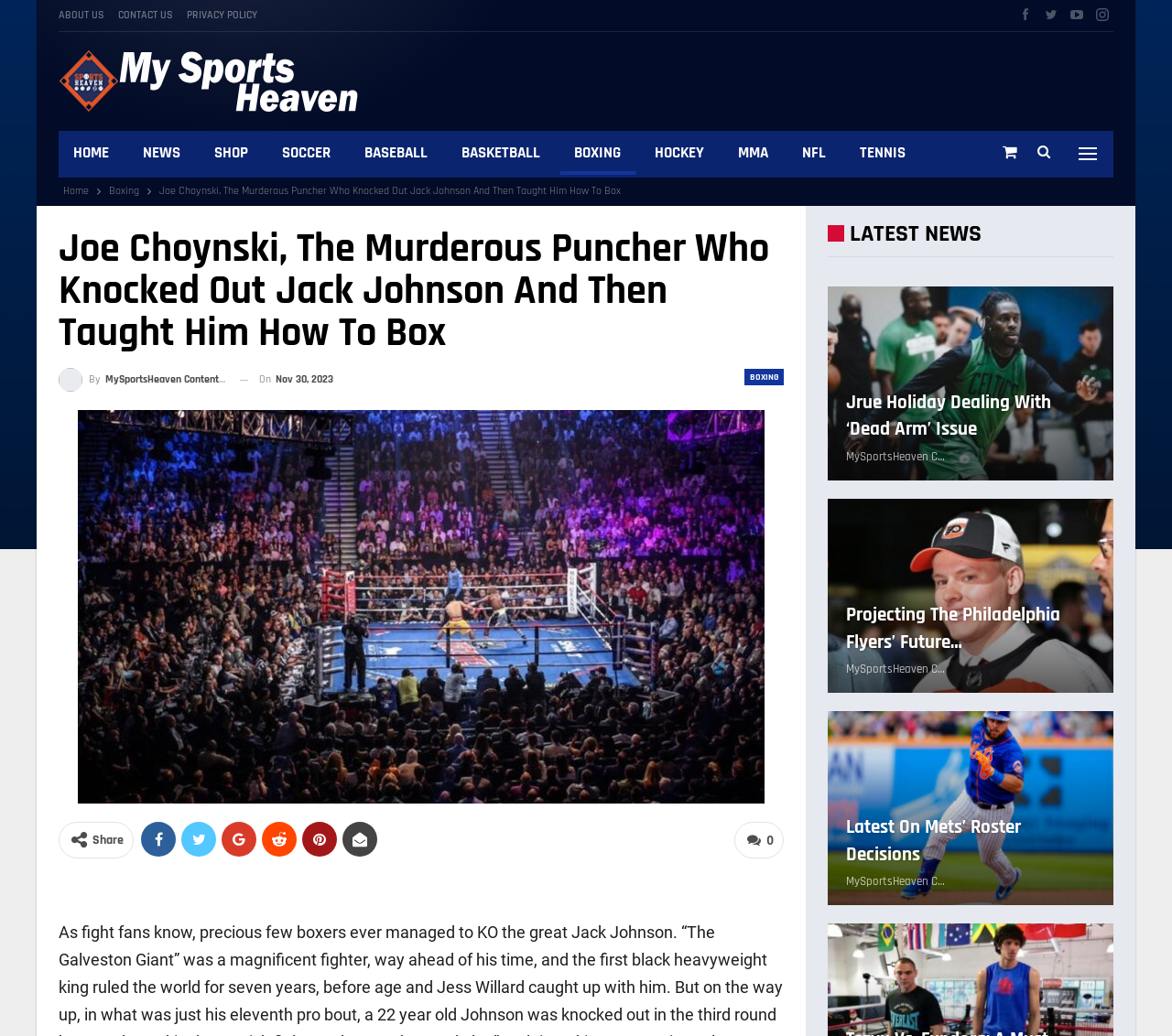What is the name of the website?
Answer the question in as much detail as possible.

I determined the answer by looking at the top-left corner of the webpage, where the logo and website name 'My Sports Heaven' are displayed.